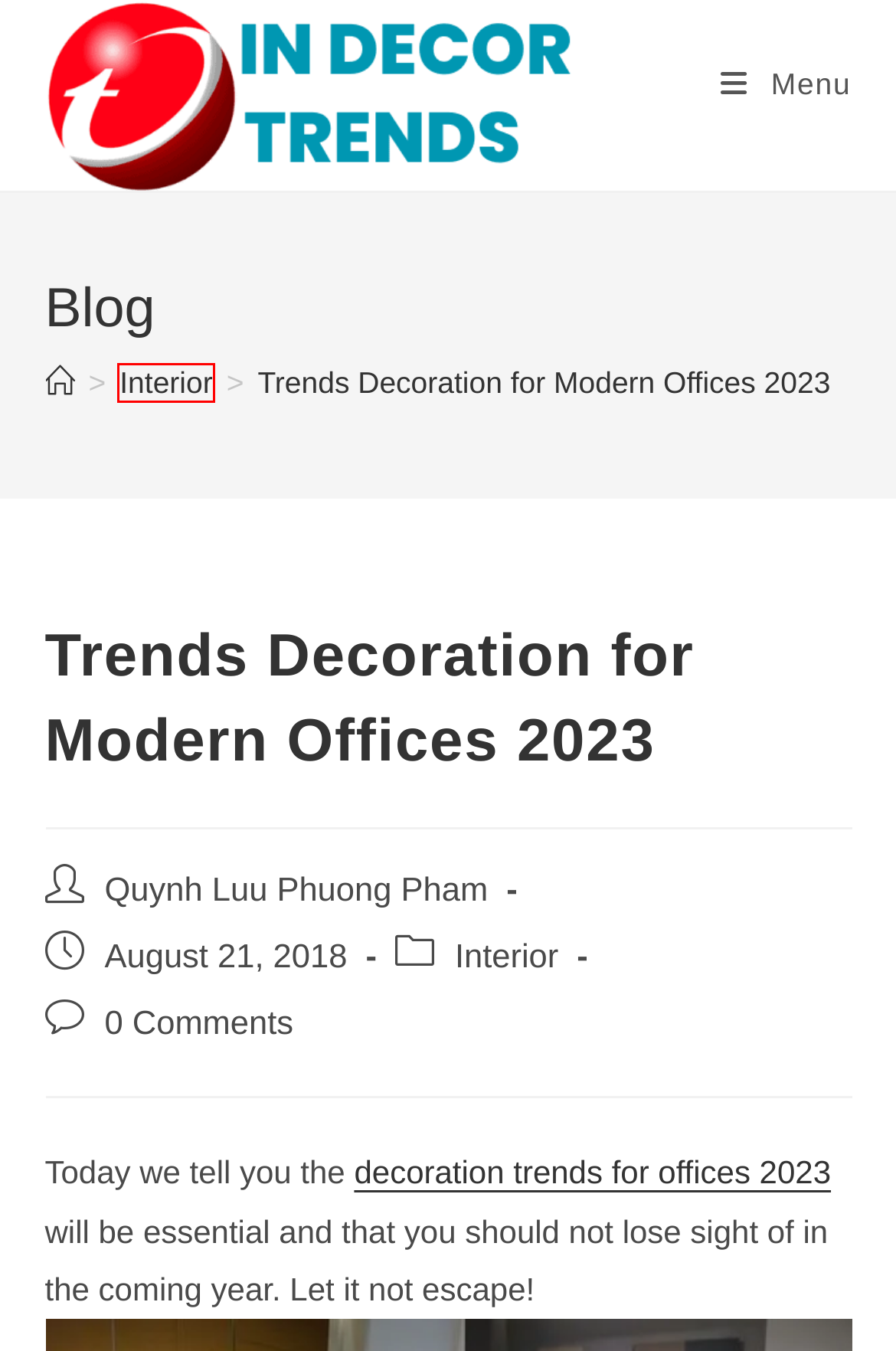Observe the screenshot of a webpage with a red bounding box around an element. Identify the webpage description that best fits the new page after the element inside the bounding box is clicked. The candidates are:
A. Interior Decor Trends - Latest trends for home interior decor design
B. Quynh Luu Phuong Pham, Author at Interior Decor Trends
C. Contact Us - Interior Decor Trends
D. About Us - Interior Decor Trends
E. Interior Archives - Interior Decor Trends
F. 7 Popular Ideas for Modern Office Decoration Trends 2023
G. Interior Decoration Color 2021 - focus on the trendy colors to invite to your home this year!
H. Terms and Conditions - Interior Decor Trends

E